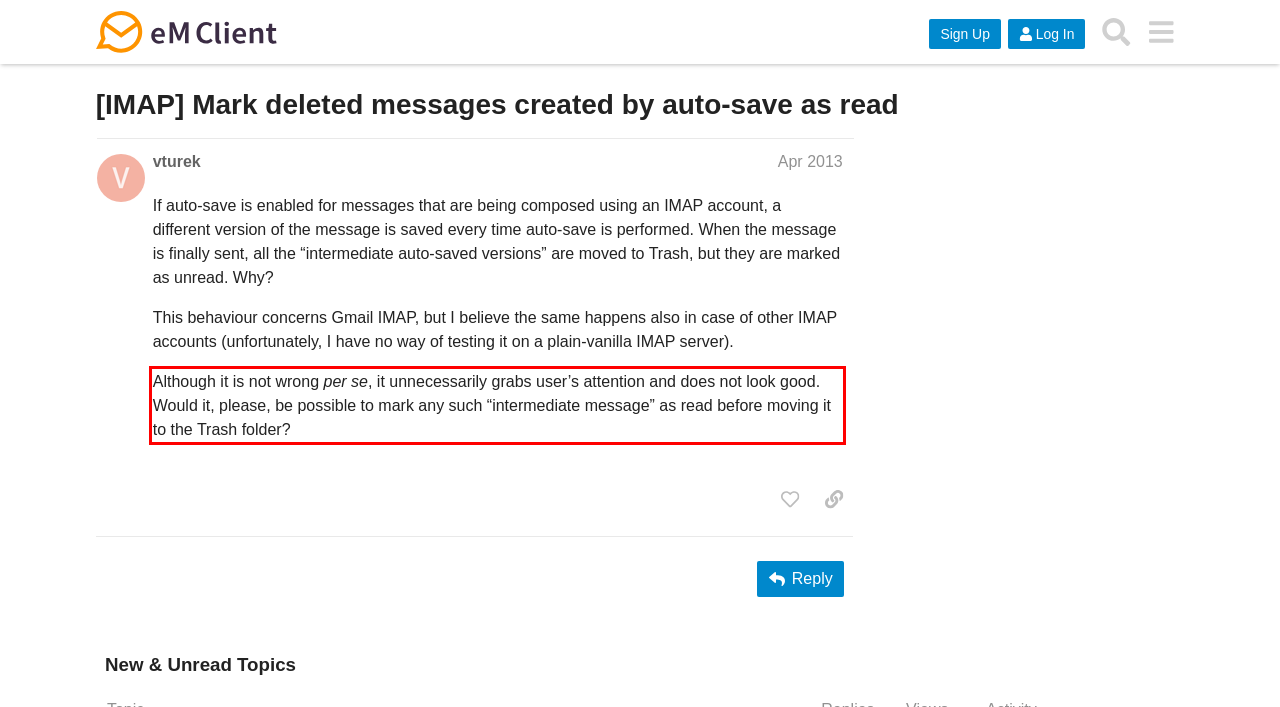The screenshot you have been given contains a UI element surrounded by a red rectangle. Use OCR to read and extract the text inside this red rectangle.

Although it is not wrong per se, it unnecessarily grabs user’s attention and does not look good. Would it, please, be possible to mark any such “intermediate message” as read before moving it to the Trash folder?